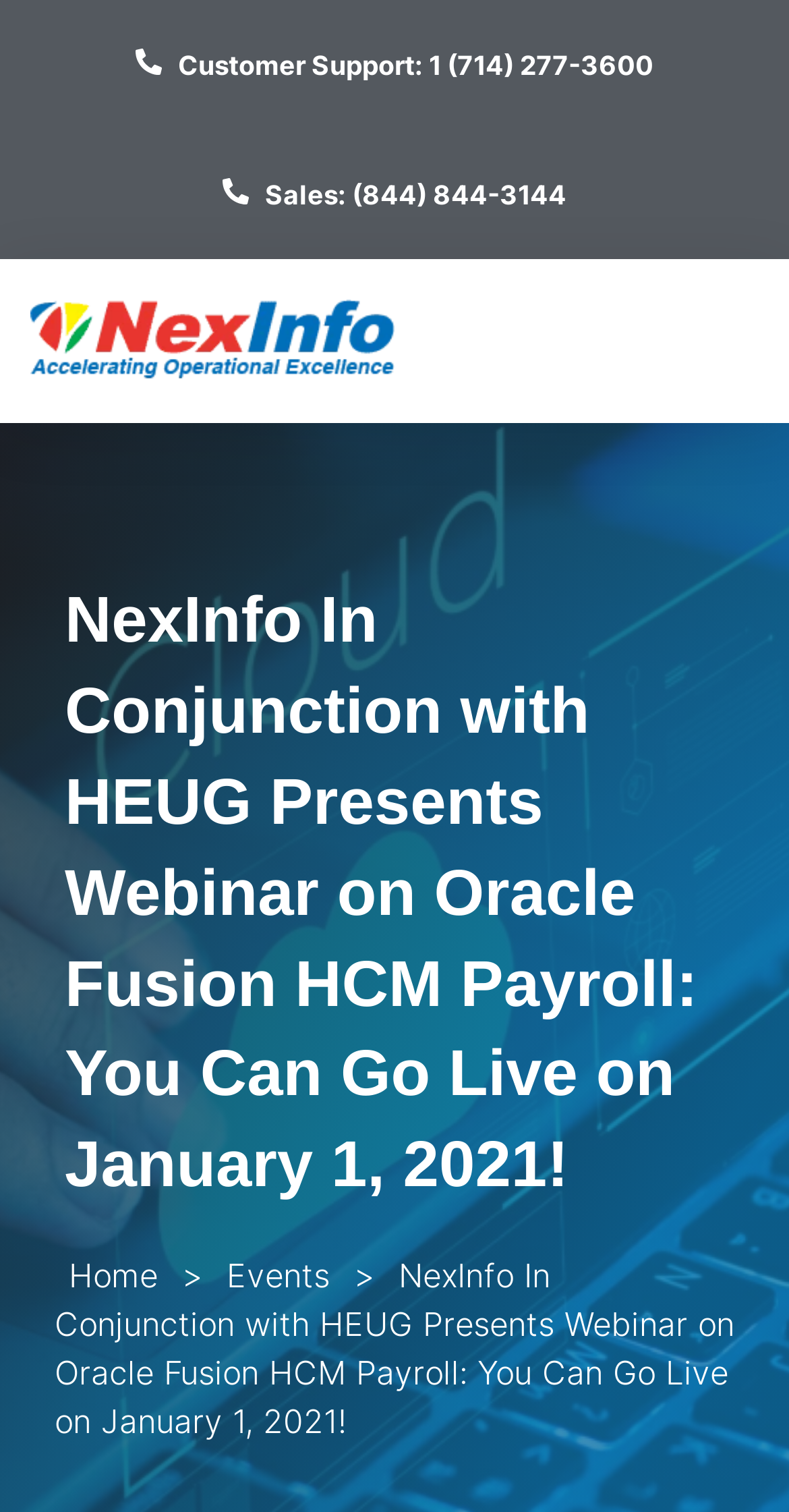How many navigation links are there?
Look at the image and construct a detailed response to the question.

I found the navigation links by looking at the top section of the webpage, where I saw links labeled 'Home', 'Events', and a '>' symbol. I counted these links to find that there are 3 navigation links in total.